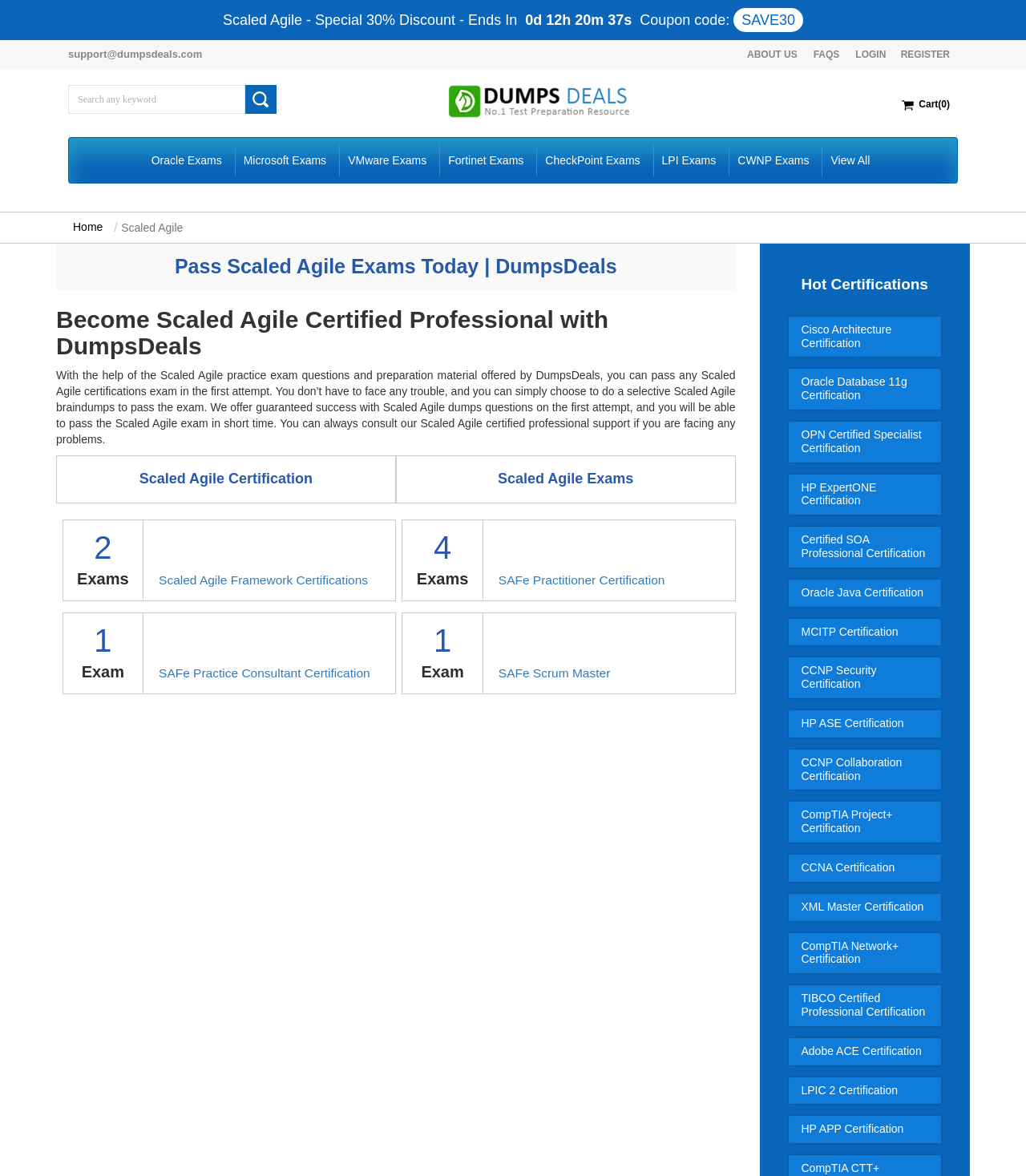Please identify the bounding box coordinates of the element's region that needs to be clicked to fulfill the following instruction: "Login to your account". The bounding box coordinates should consist of four float numbers between 0 and 1, i.e., [left, top, right, bottom].

[0.834, 0.042, 0.864, 0.051]